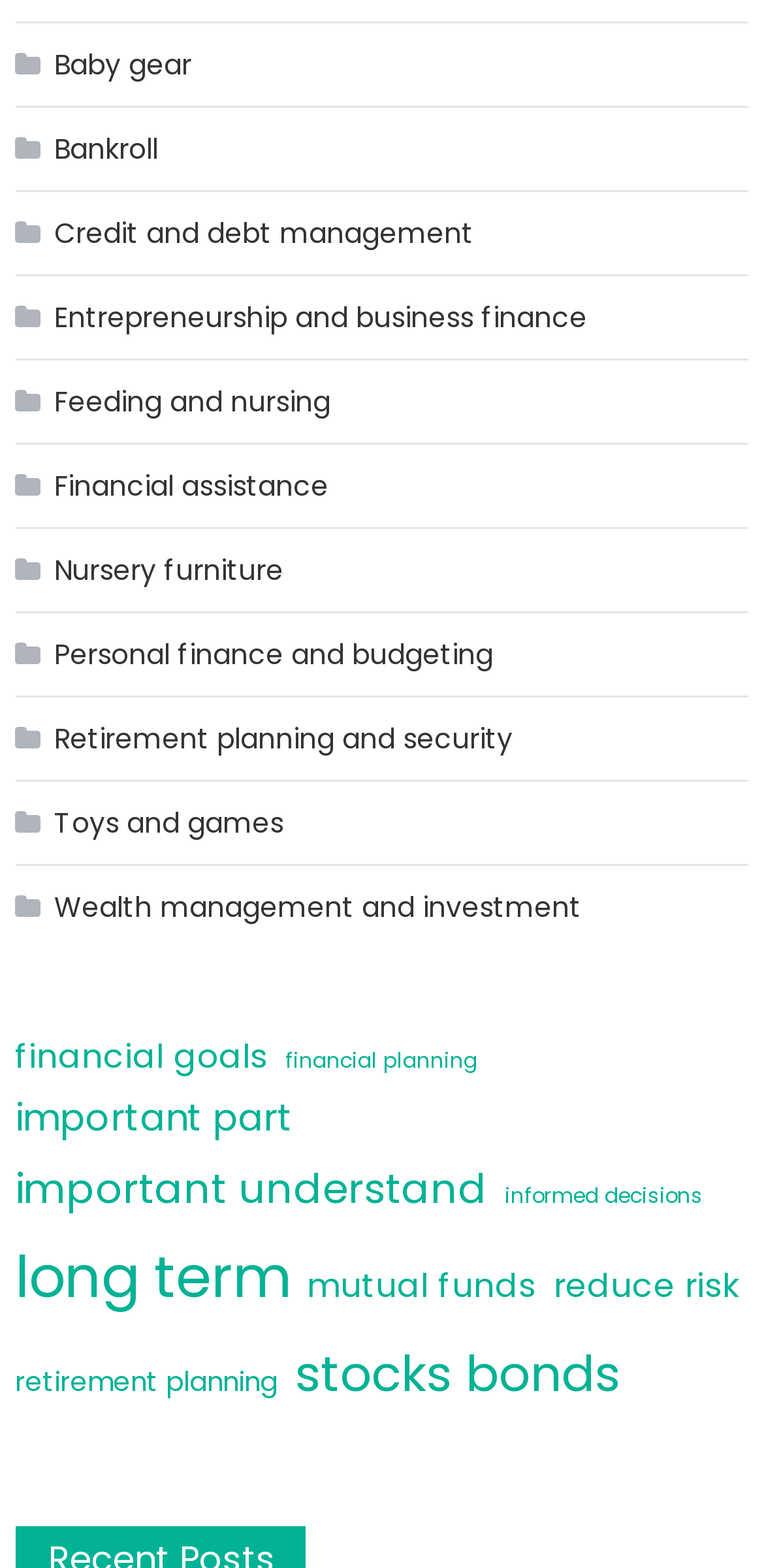Determine the bounding box for the described HTML element: "Bankroll". Ensure the coordinates are four float numbers between 0 and 1 in the format [left, top, right, bottom].

[0.02, 0.074, 0.207, 0.114]